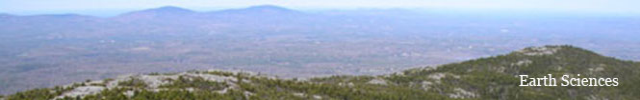What is the theme of the image?
Using the image, give a concise answer in the form of a single word or short phrase.

Natural exploration